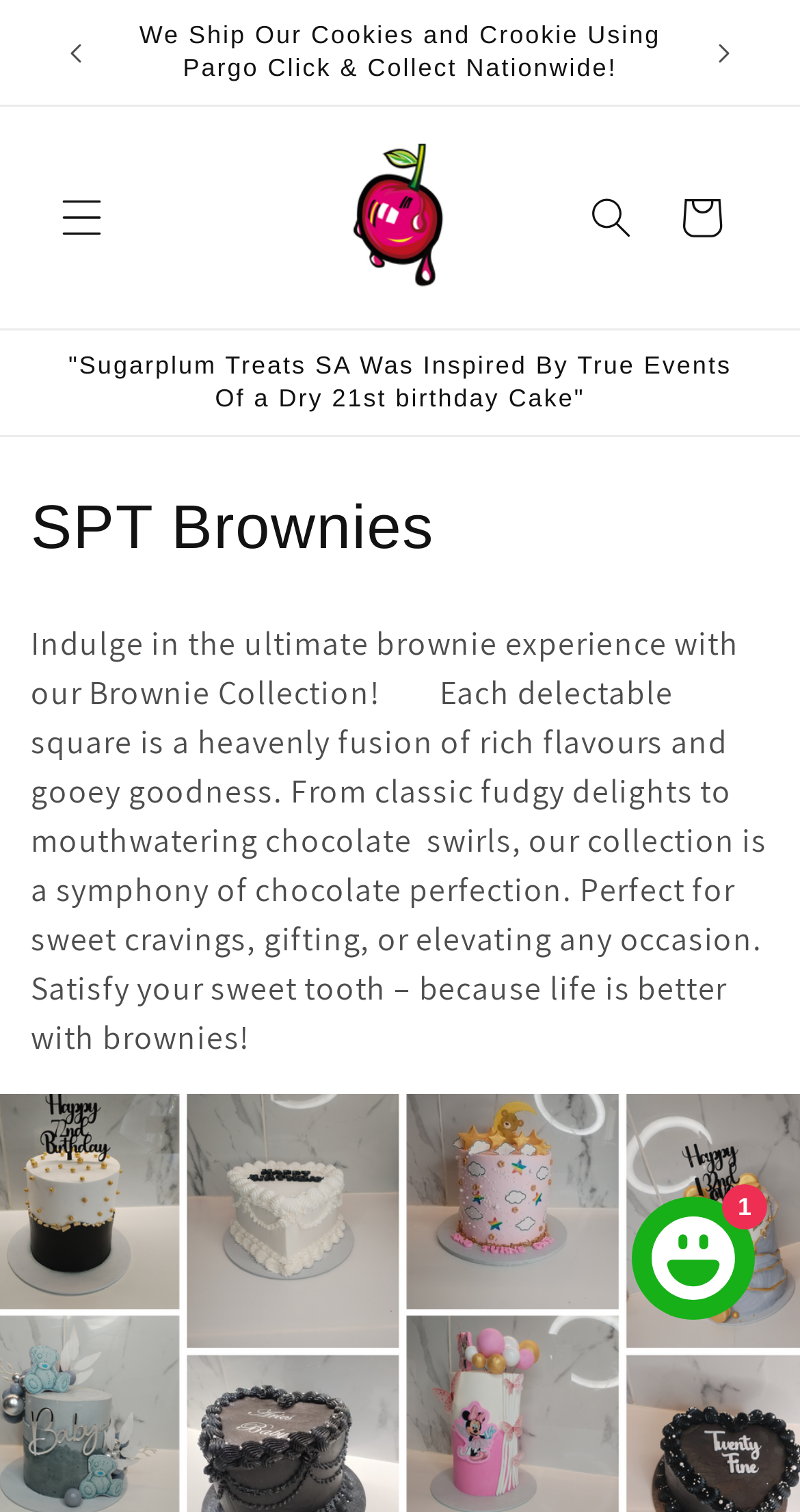What is the theme of the collection?
Please use the visual content to give a single word or phrase answer.

Brownies